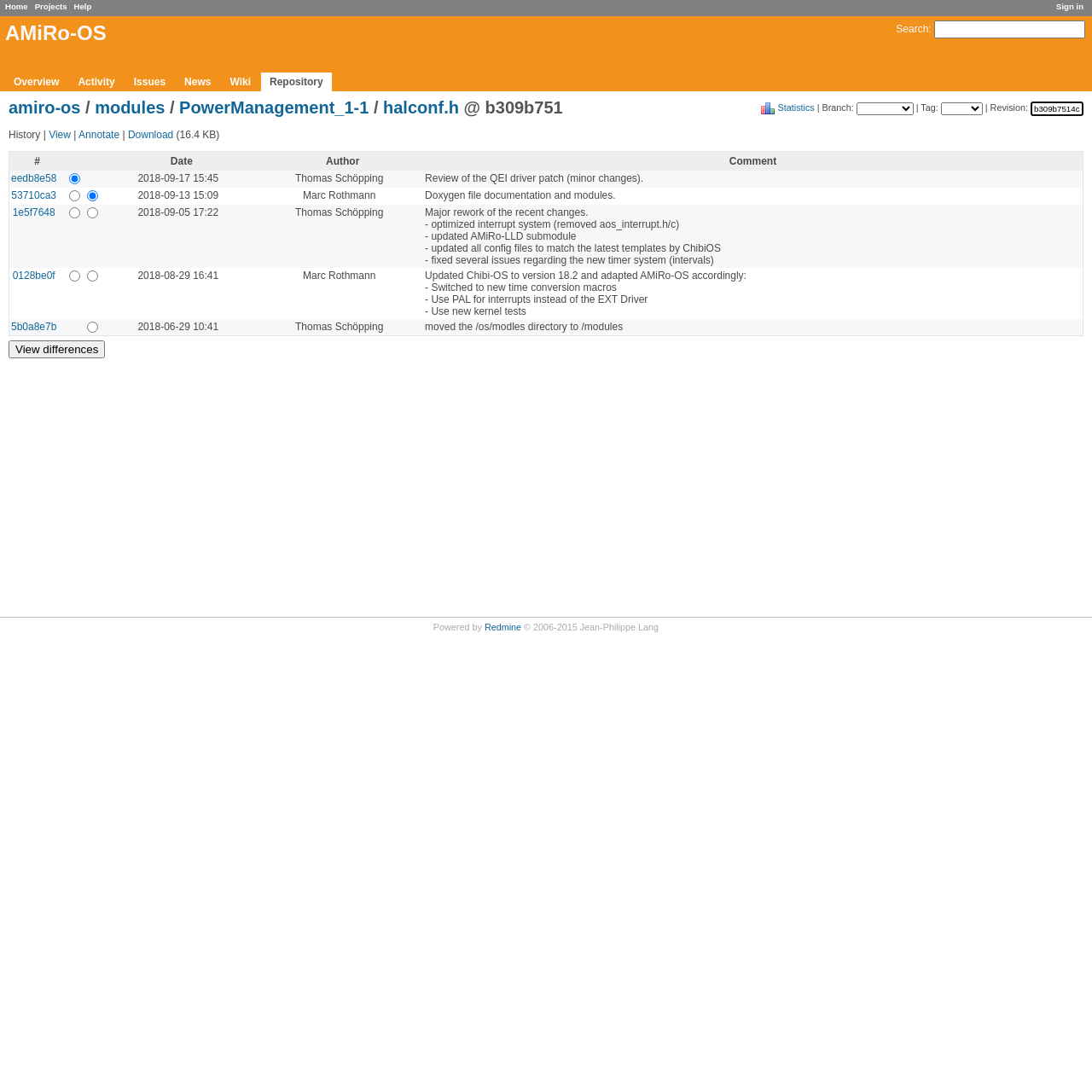Construct a comprehensive caption that outlines the webpage's structure and content.

This webpage is a project management page for a software development project called AMiRo-OS. At the top, there are several links for navigation, including "Sign in", "Home", "Projects", "Help", and "Search". Below these links, there is a heading that reads "AMiRo-OS" and a search bar.

On the left side of the page, there are several links for different sections of the project, including "Overview", "Activity", "Issues", "News", "Wiki", and "Repository". Below these links, there are some statistics and a dropdown menu for selecting a branch or tag.

The main content of the page is a table that displays a list of revisions to the project. Each row in the table represents a single revision, and the columns display information such as the revision number, date, author, and comment. There are also radio buttons in each row that allow the user to select a specific revision.

Above the table, there are several links for viewing and annotating the file, as well as a link to download the file. There is also a breadcrumb trail that shows the current location within the project, with links to navigate to higher-level directories.

The page has a simple and organized layout, with clear headings and concise text. The use of tables and radio buttons makes it easy to navigate and compare different revisions of the project.